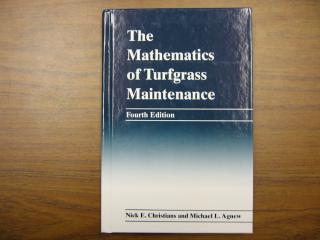Write a descriptive caption for the image, covering all notable aspects.

The image showcases the cover of "The Mathematics of Turfgrass Maintenance," Fourth Edition. The book features a sleek design with a deep blue gradient that transitions to white. The title is prominently displayed in bold white letters at the top, with the authors, Nick E. Christians and Michael L. Agnew, listed at the bottom in smaller text. This text serves as a critical resource for those involved in turf management, illustrating the essential mathematical principles required for effective maintenance practices in turfgrass care. The cover's simplicity reflects the professional focus of the content within, aimed at both students and practitioners in the field of horticulture and turf management.